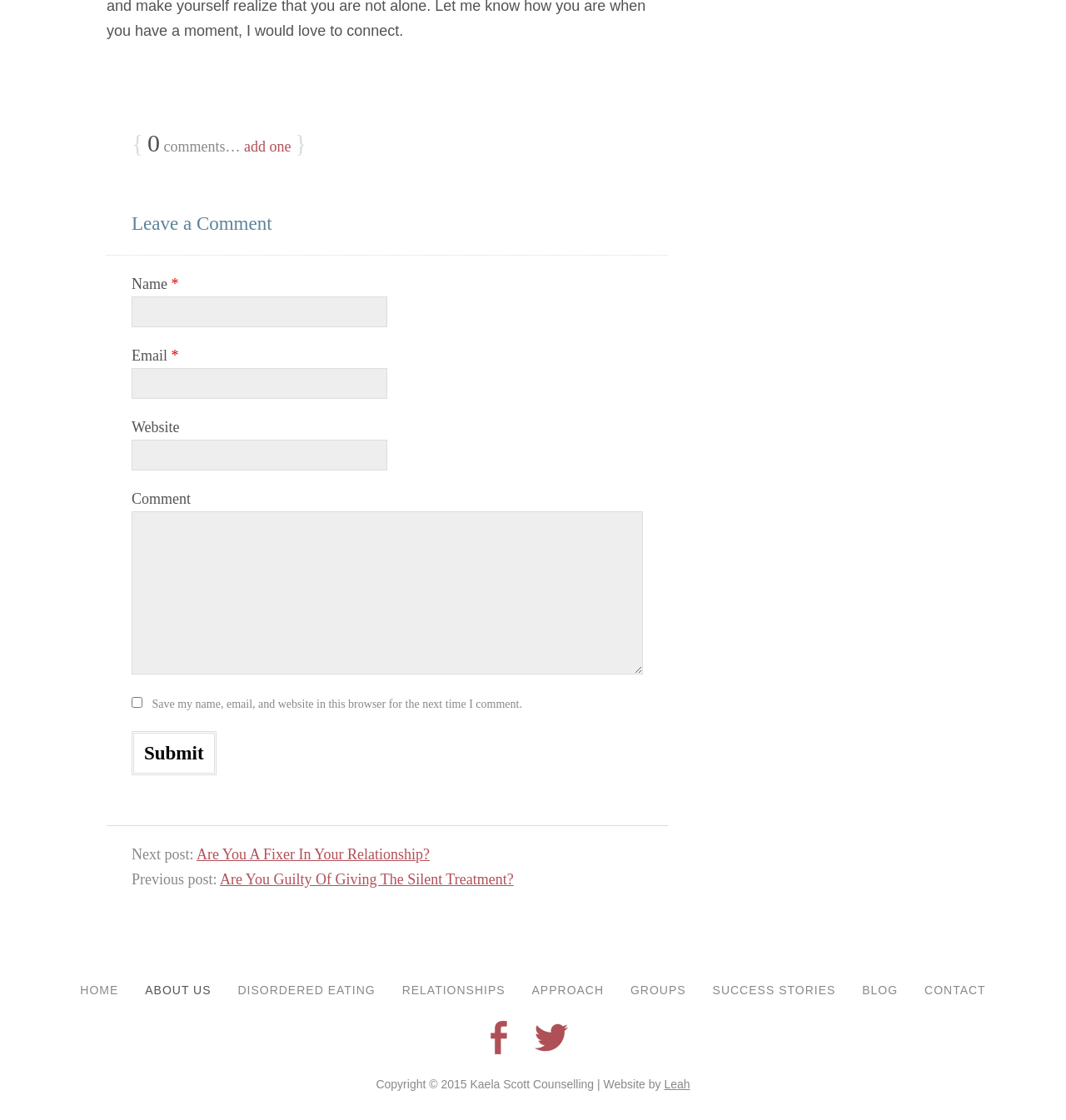What is the label of the first text box?
Respond with a short answer, either a single word or a phrase, based on the image.

Name